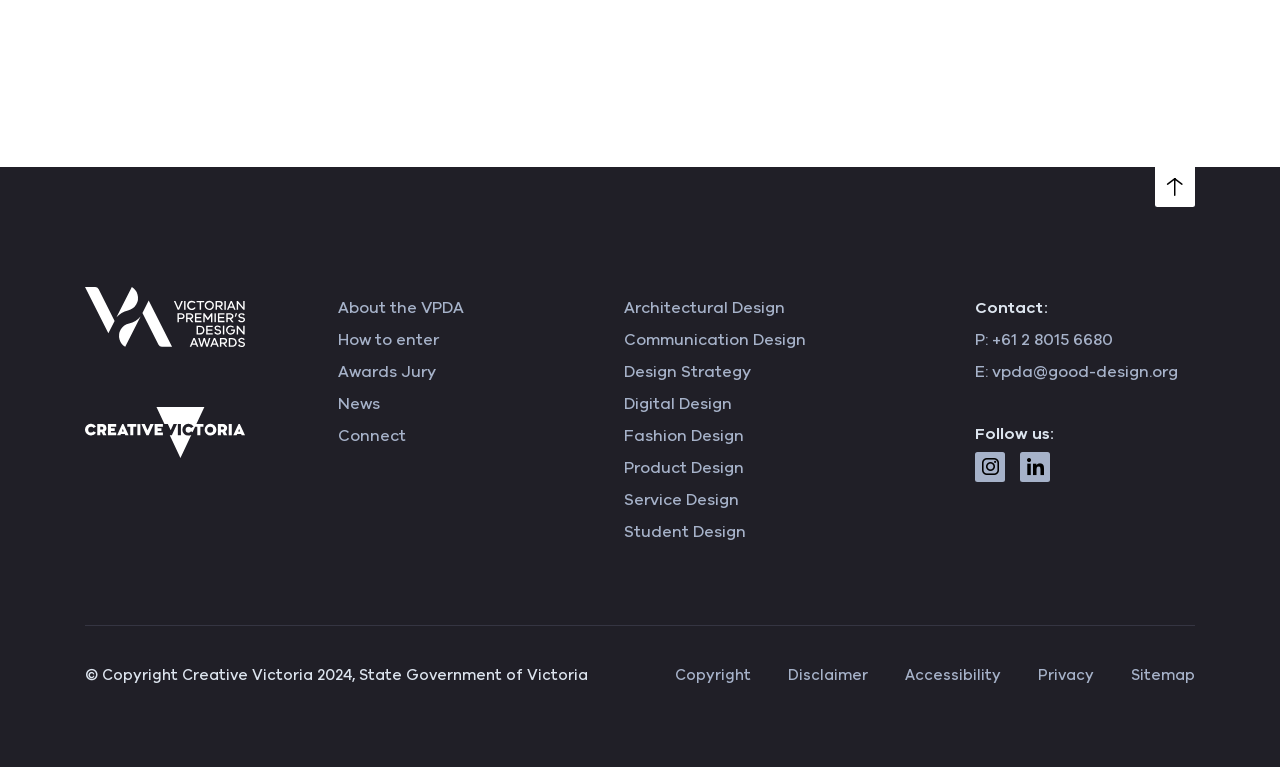Can you specify the bounding box coordinates of the area that needs to be clicked to fulfill the following instruction: "View the 'Copyright' information"?

[0.527, 0.861, 0.587, 0.9]